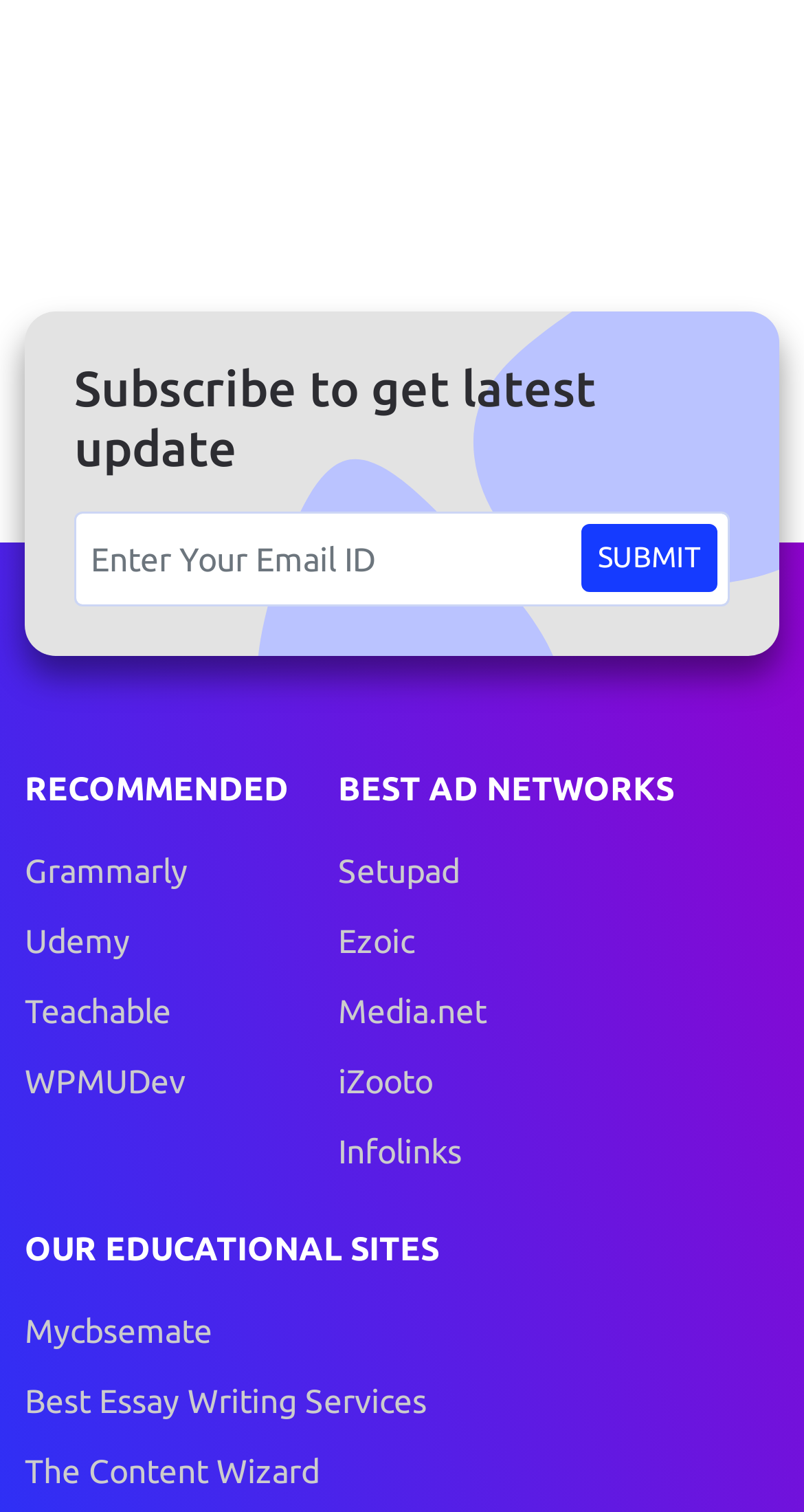Please pinpoint the bounding box coordinates for the region I should click to adhere to this instruction: "Enter email ID".

[0.092, 0.338, 0.908, 0.401]